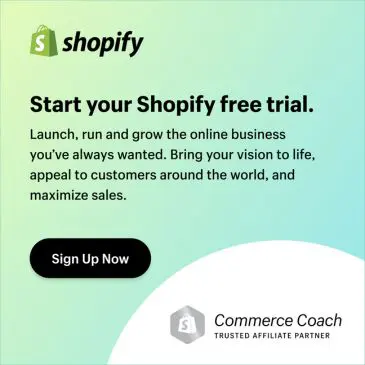Answer the question below with a single word or a brief phrase: 
What is the background design of the image?

Soft gradient